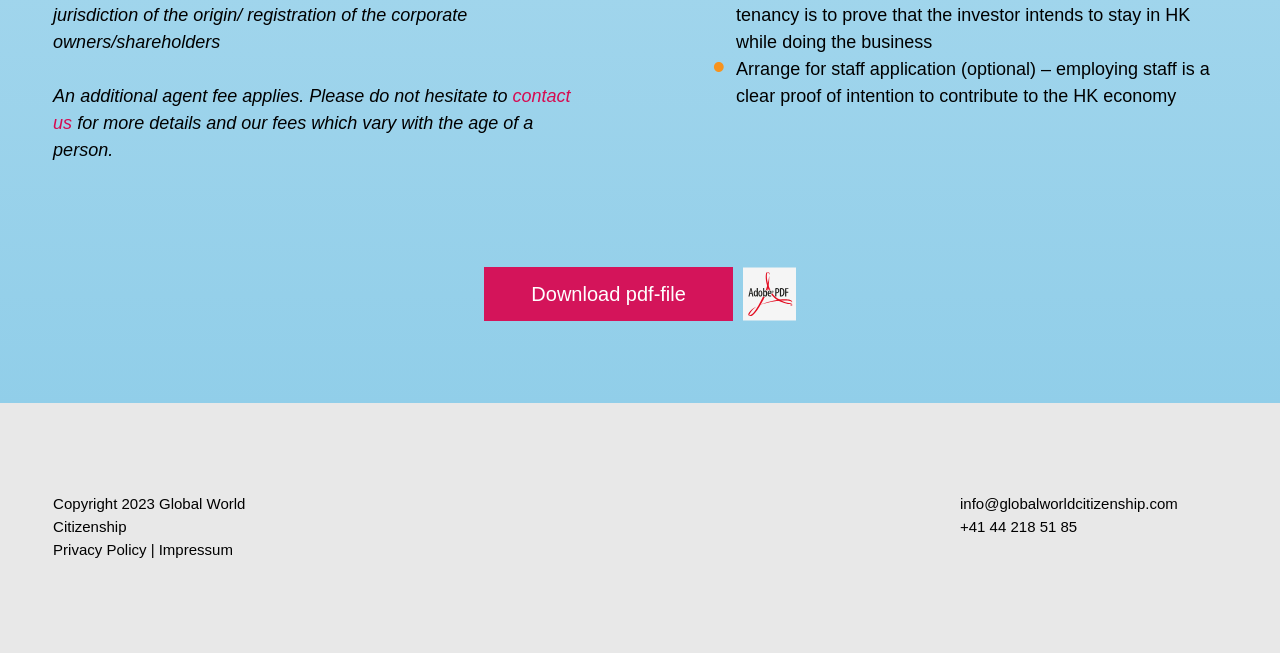What is the copyright year of Global World Citizenship?
Please provide an in-depth and detailed response to the question.

The copyright year of Global World Citizenship can be found at the bottom of the webpage, which is 2023.